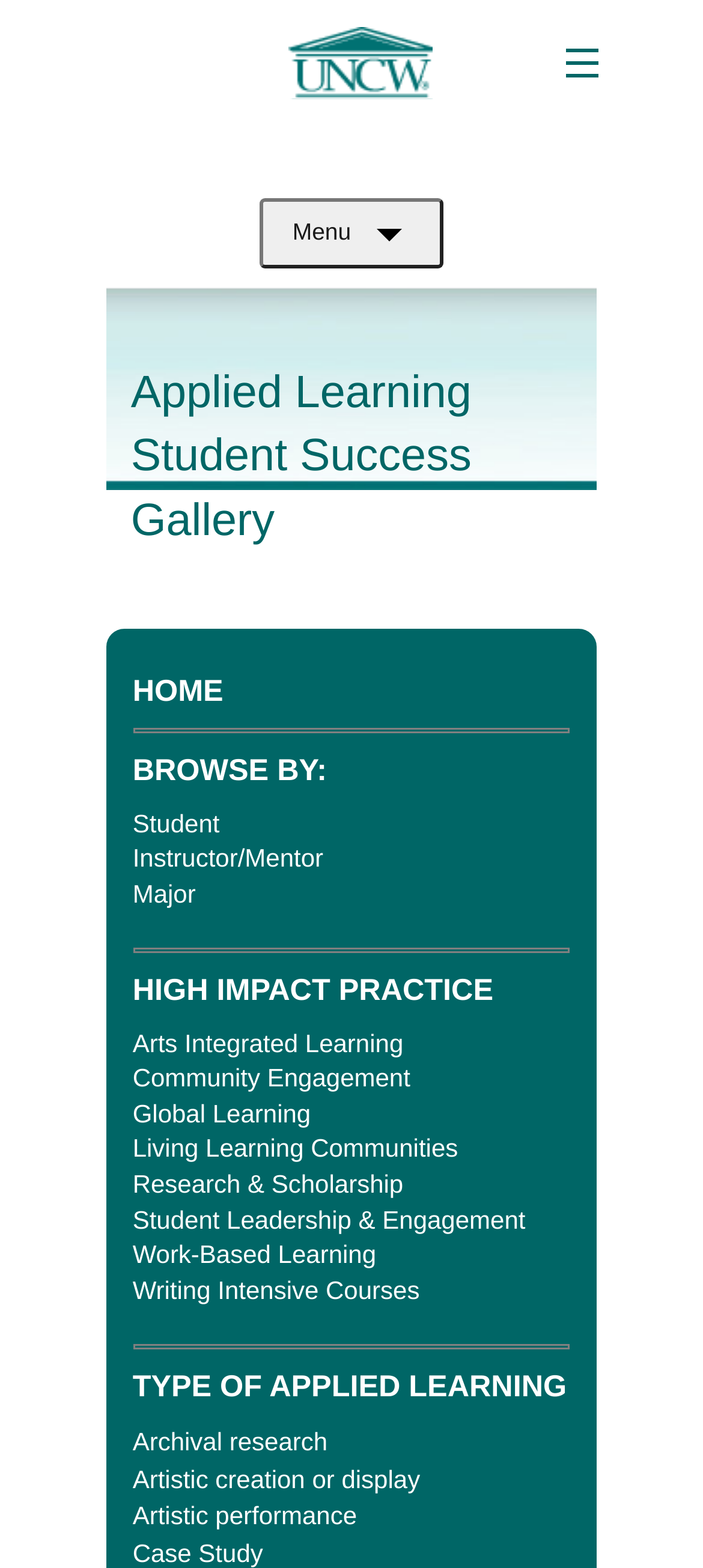What is the purpose of the 'Menu' button?
Provide a detailed and well-explained answer to the question.

I inferred the purpose of the 'Menu' button by looking at its properties, which indicate that it is a button that controls a dropdown menu, and its expanded property is set to False. This suggests that clicking the button will expand or collapse the menu.